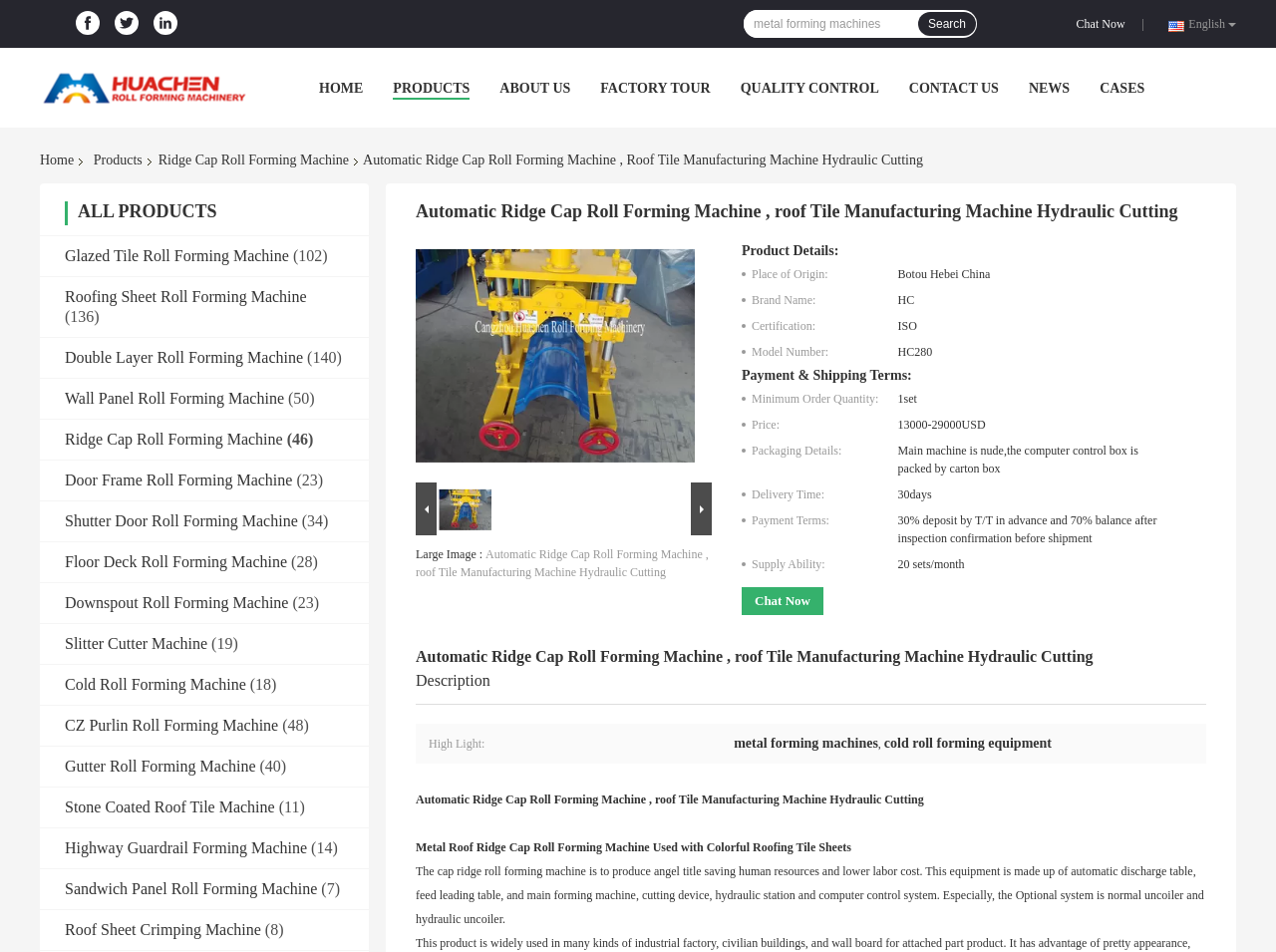Please determine the bounding box coordinates of the clickable area required to carry out the following instruction: "Explore the Glazed Tile Roll Forming Machine product". The coordinates must be four float numbers between 0 and 1, represented as [left, top, right, bottom].

[0.051, 0.259, 0.226, 0.277]